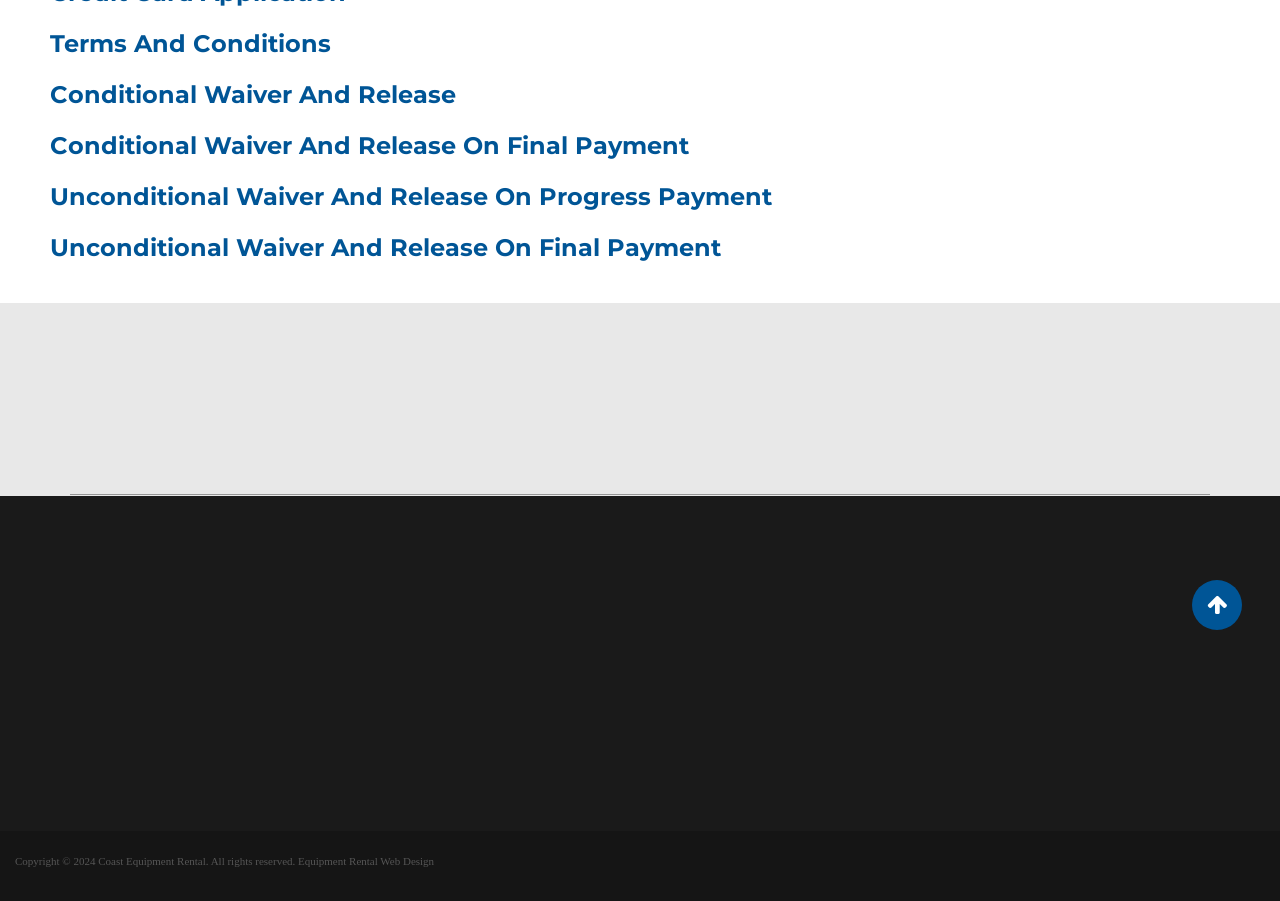Please determine the bounding box coordinates, formatted as (top-left x, top-left y, bottom-right x, bottom-right y), with all values as floating point numbers between 0 and 1. Identify the bounding box of the region described as: Terms and Conditions

[0.039, 0.032, 0.259, 0.065]